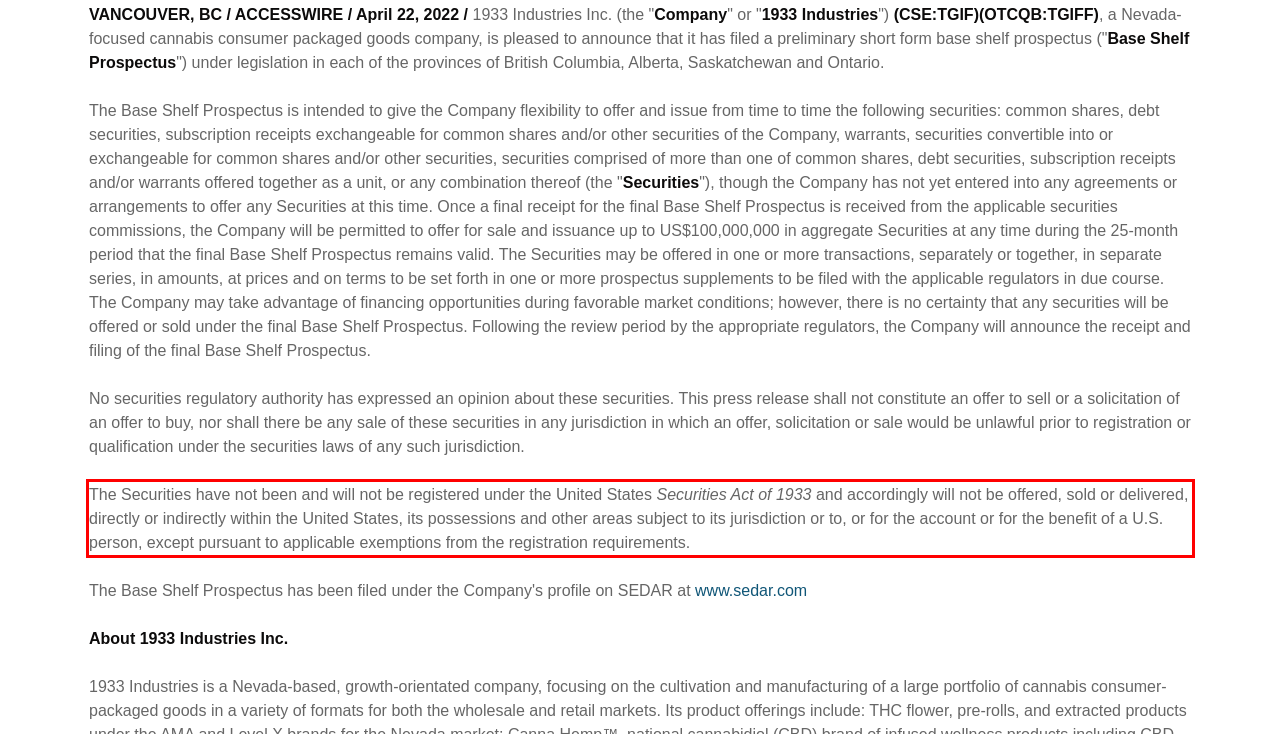You are provided with a screenshot of a webpage that includes a UI element enclosed in a red rectangle. Extract the text content inside this red rectangle.

The Securities have not been and will not be registered under the United States Securities Act of 1933 and accordingly will not be offered, sold or delivered, directly or indirectly within the United States, its possessions and other areas subject to its jurisdiction or to, or for the account or for the benefit of a U.S. person, except pursuant to applicable exemptions from the registration requirements.